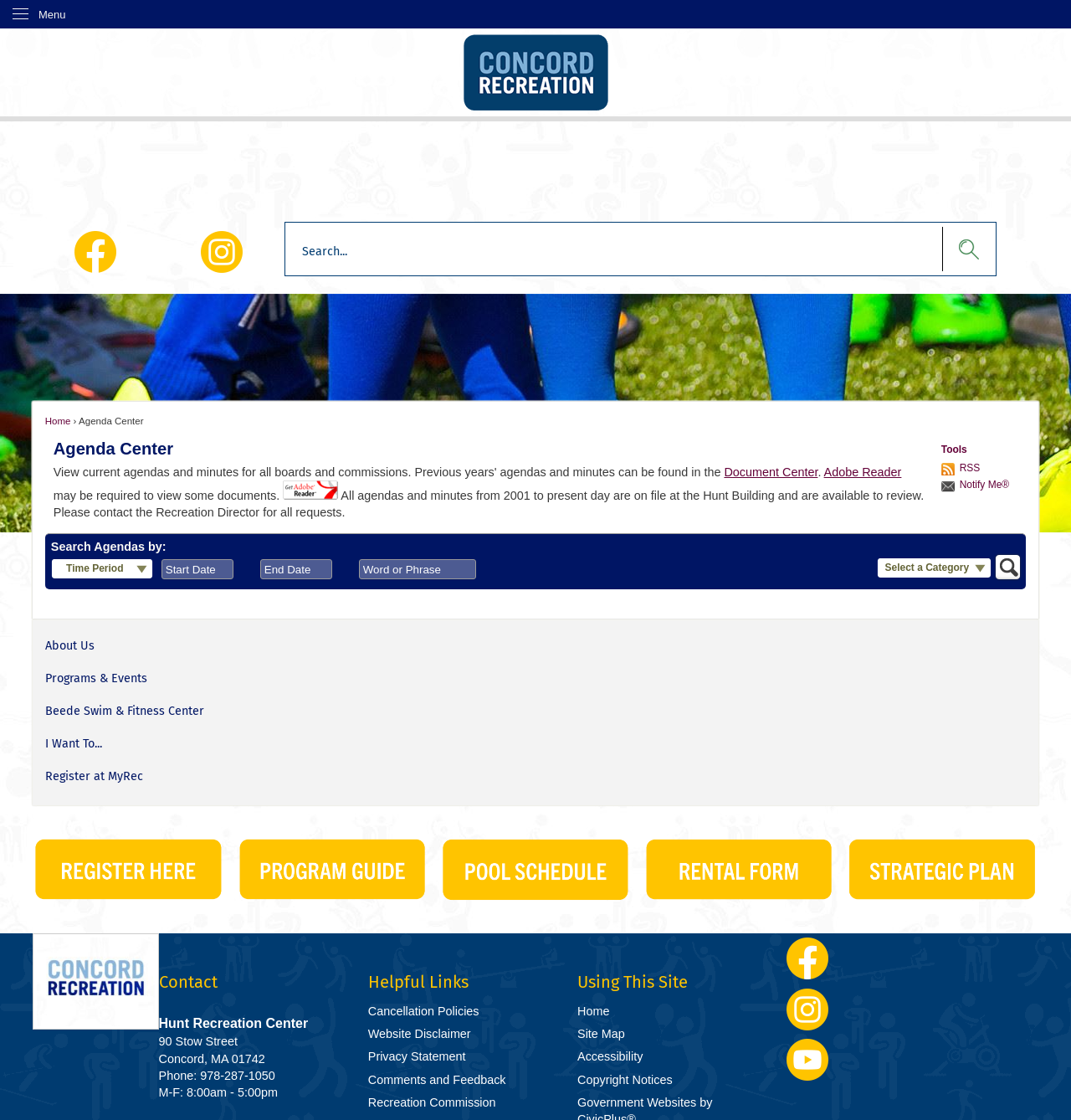Refer to the image and provide an in-depth answer to the question: 
What is the purpose of the 'Search' region?

The 'Search' region contains a textbox and a 'Go to Site Search' button, indicating that its purpose is to allow users to search the site.